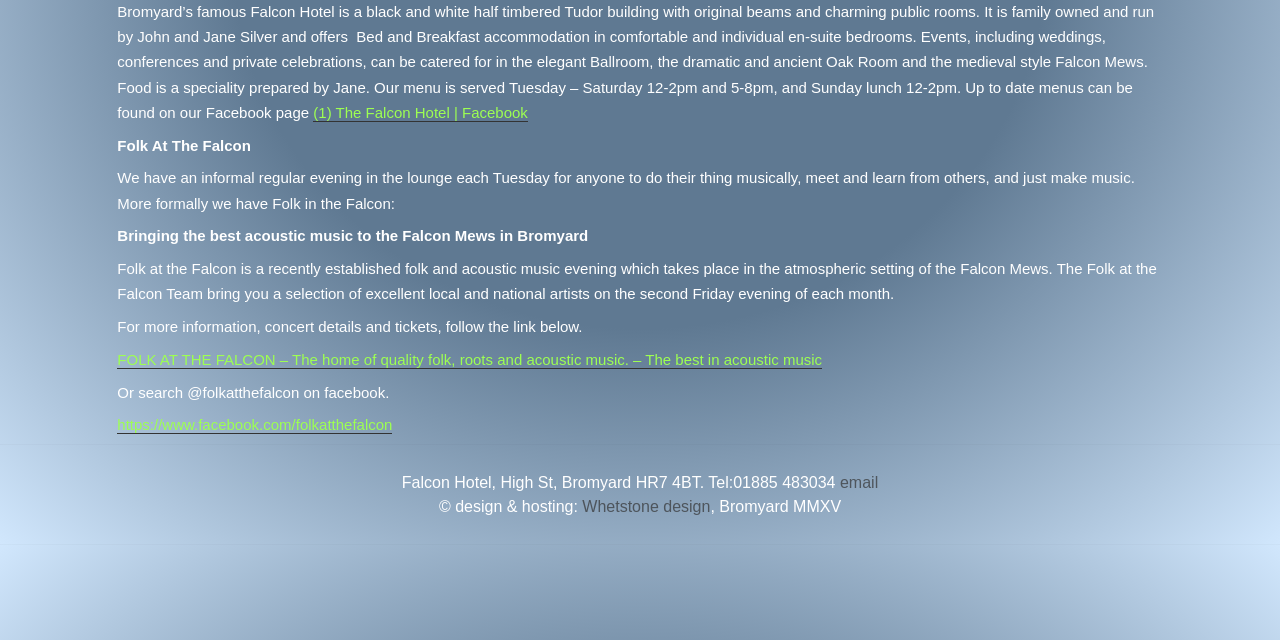Extract the bounding box coordinates for the UI element described as: "Whetstone design".

[0.455, 0.778, 0.555, 0.806]